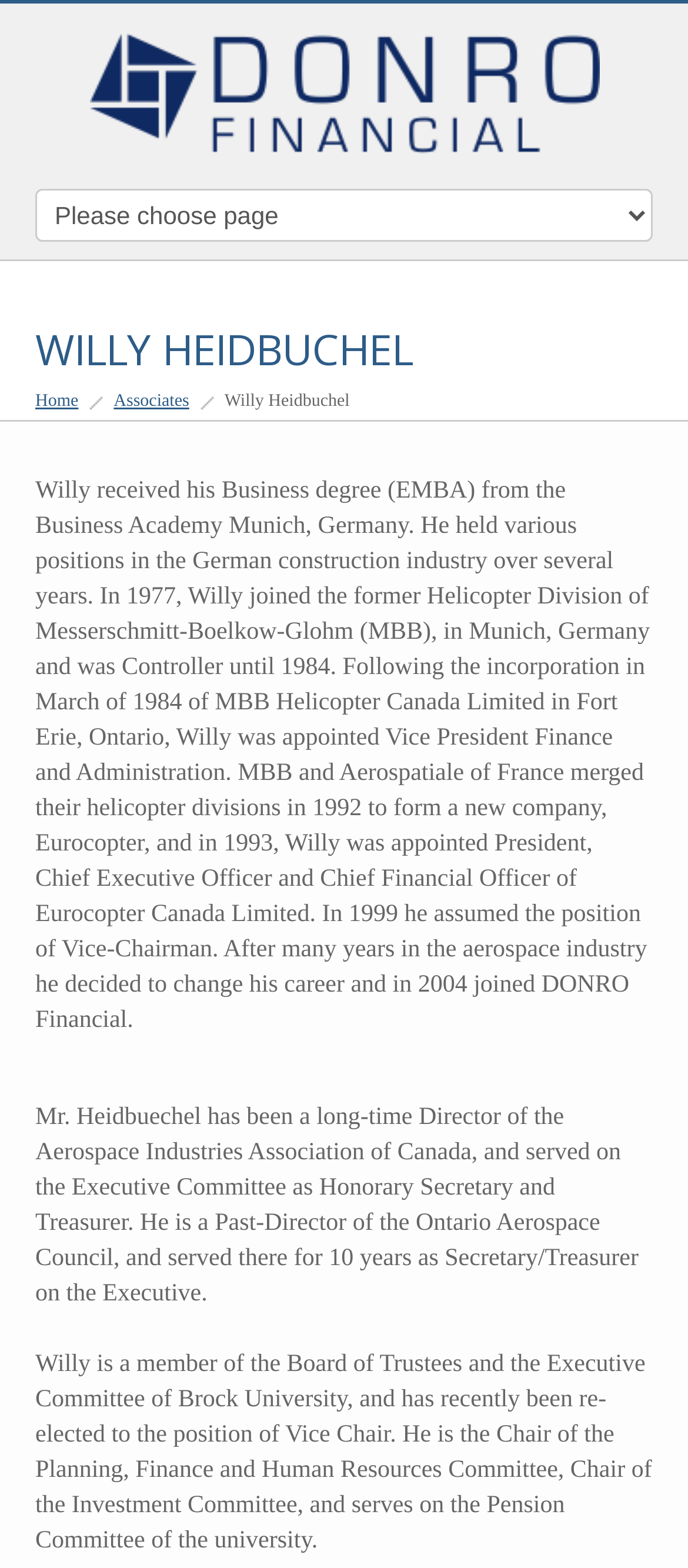Provide a short answer using a single word or phrase for the following question: 
What industry did Willy work in before joining DONRO Financial?

Aerospace industry